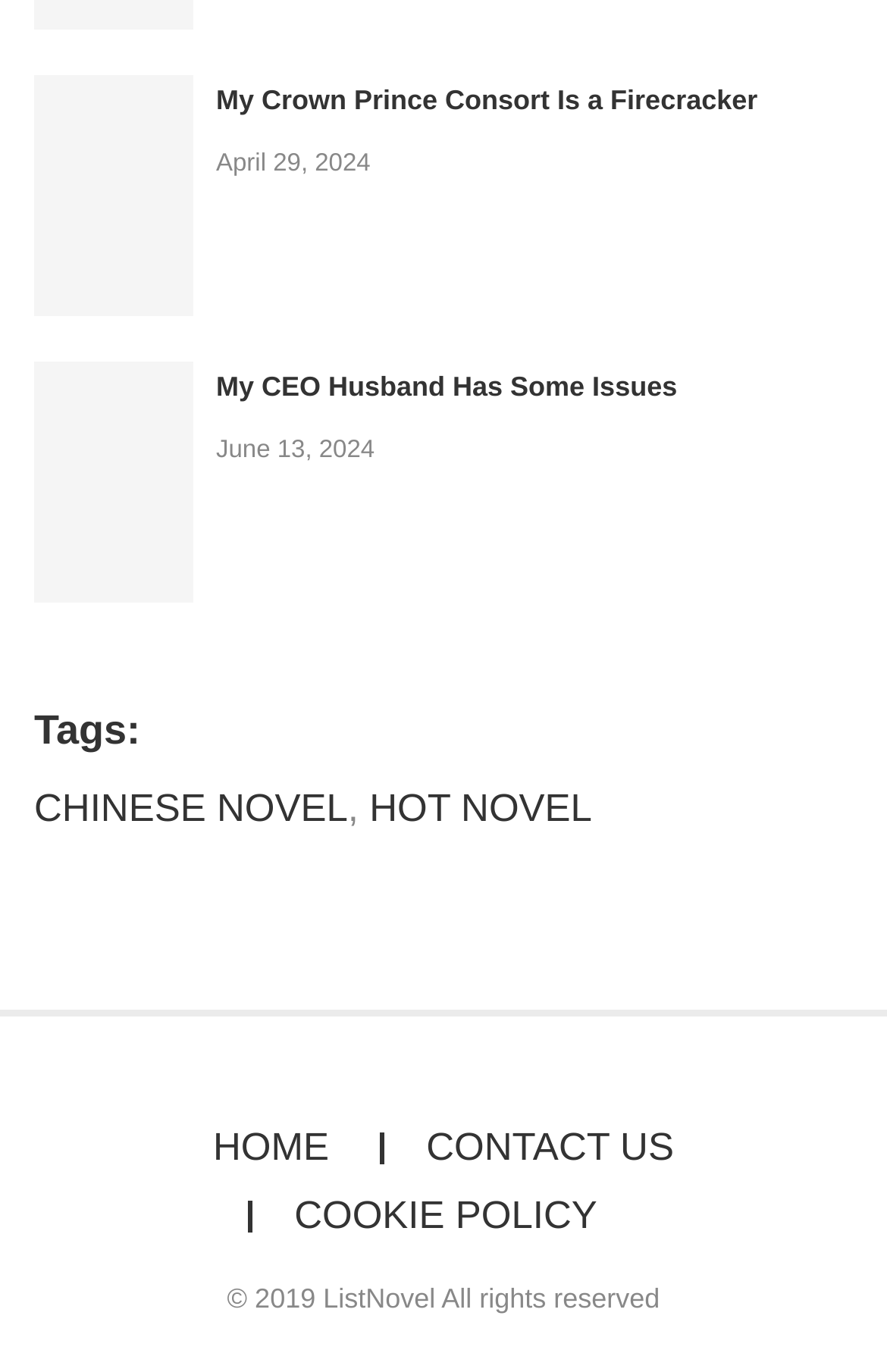What is the tag of the first novel?
Based on the image, give a concise answer in the form of a single word or short phrase.

CHINESE NOVEL